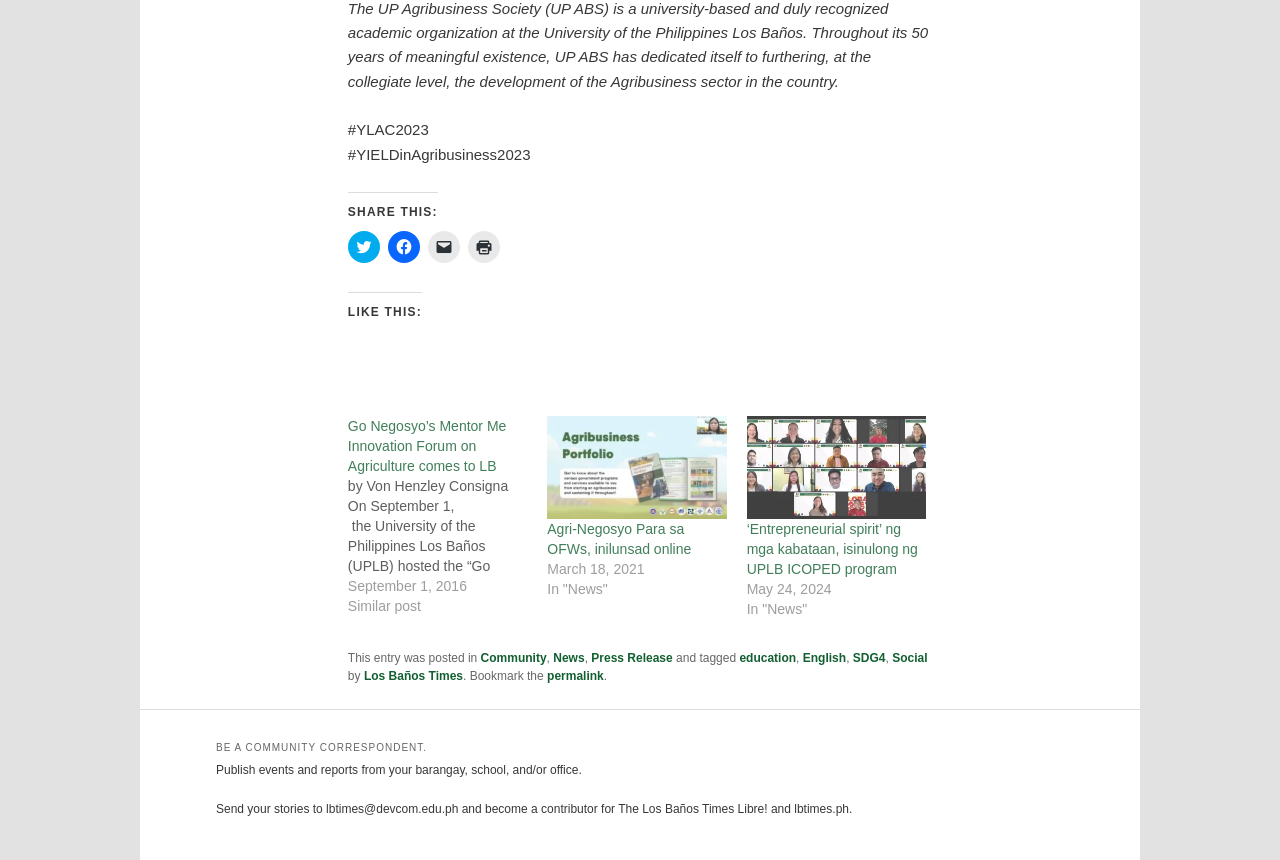What is the email address for sending stories?
Look at the image and answer the question with a single word or phrase.

lbtimes@devcom.edu.ph